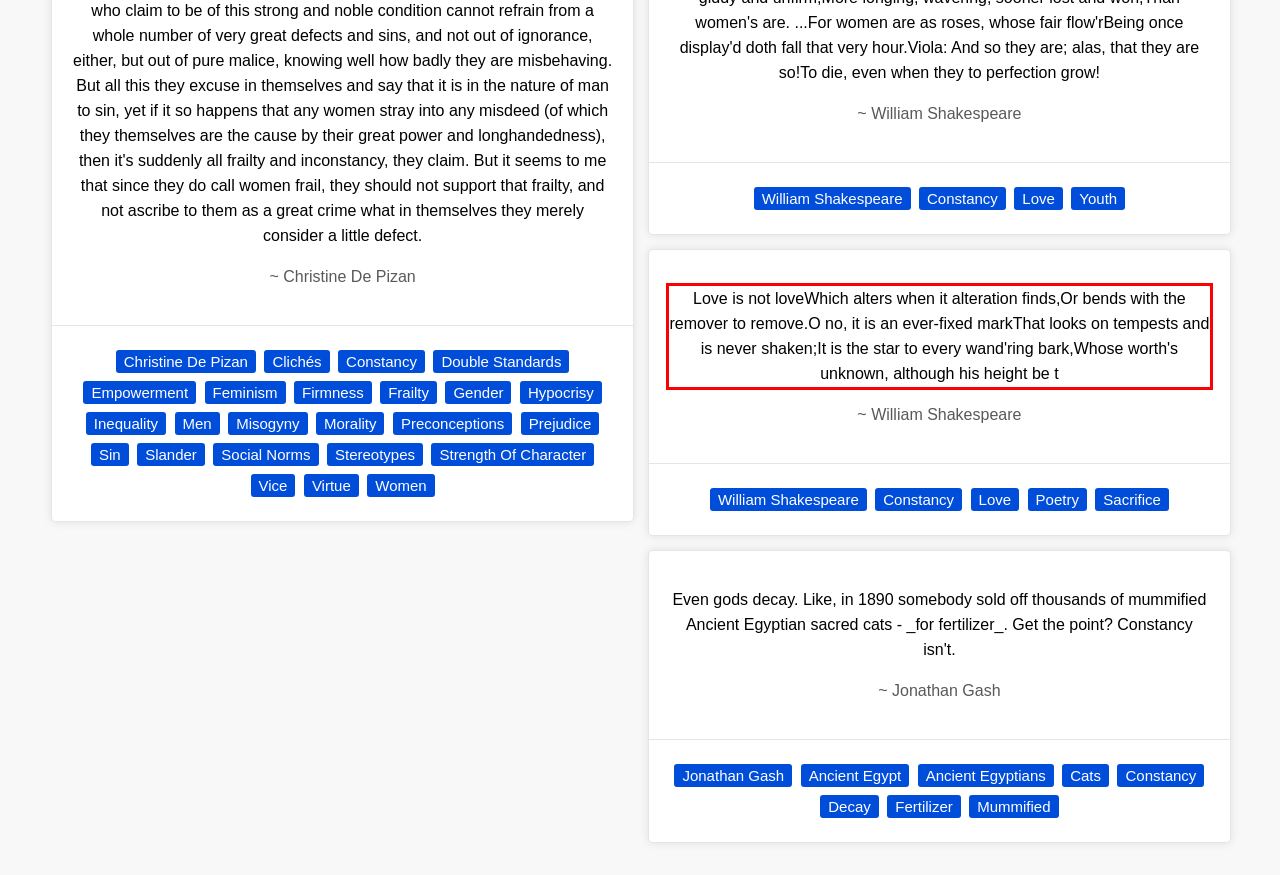Using the provided screenshot of a webpage, recognize the text inside the red rectangle bounding box by performing OCR.

Love is not loveWhich alters when it alteration finds,Or bends with the remover to remove.O no, it is an ever-fixed markThat looks on tempests and is never shaken;It is the star to every wand'ring bark,Whose worth's unknown, although his height be t